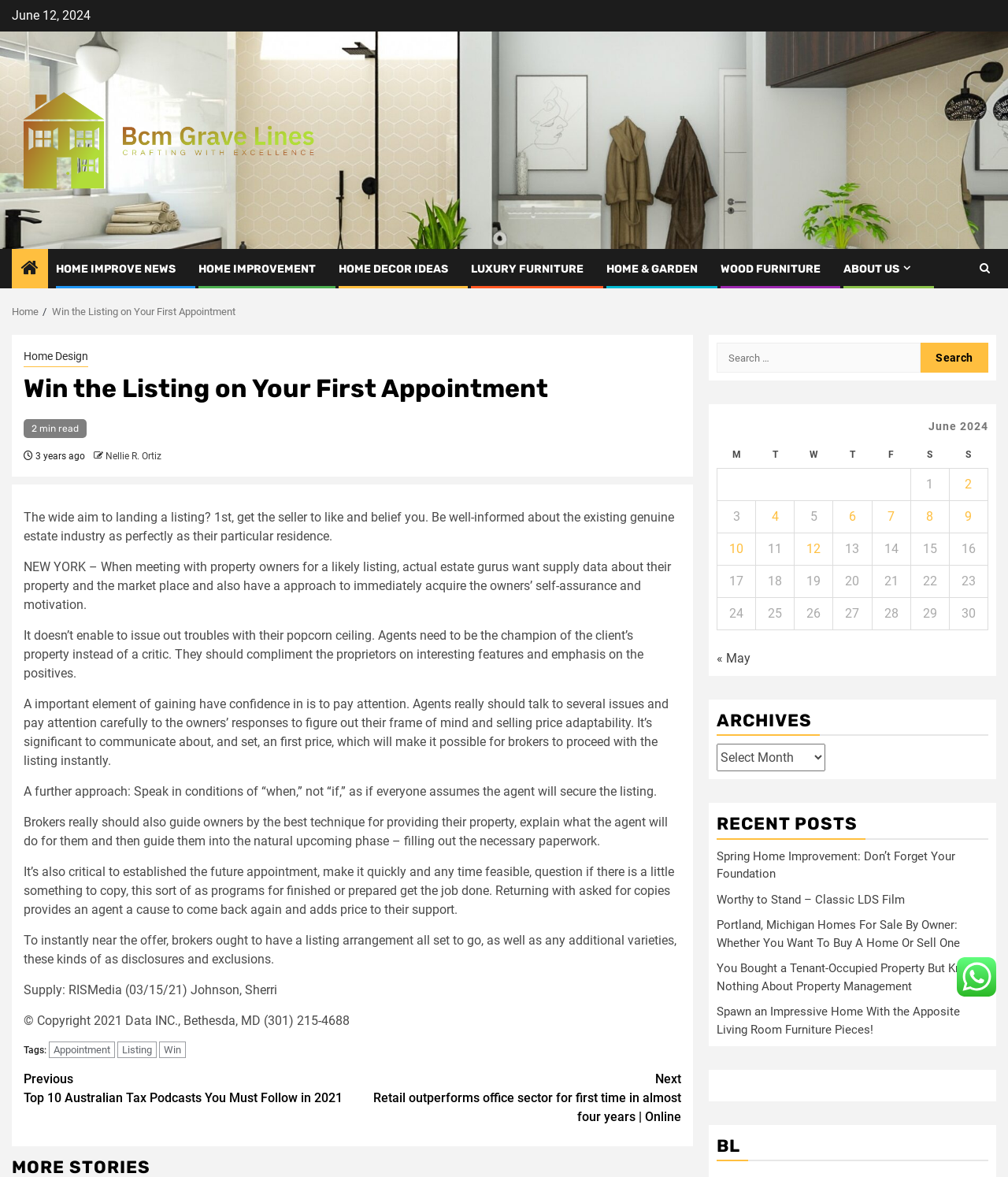Find the bounding box coordinates for the UI element whose description is: "Home". The coordinates should be four float numbers between 0 and 1, in the format [left, top, right, bottom].

[0.012, 0.26, 0.038, 0.27]